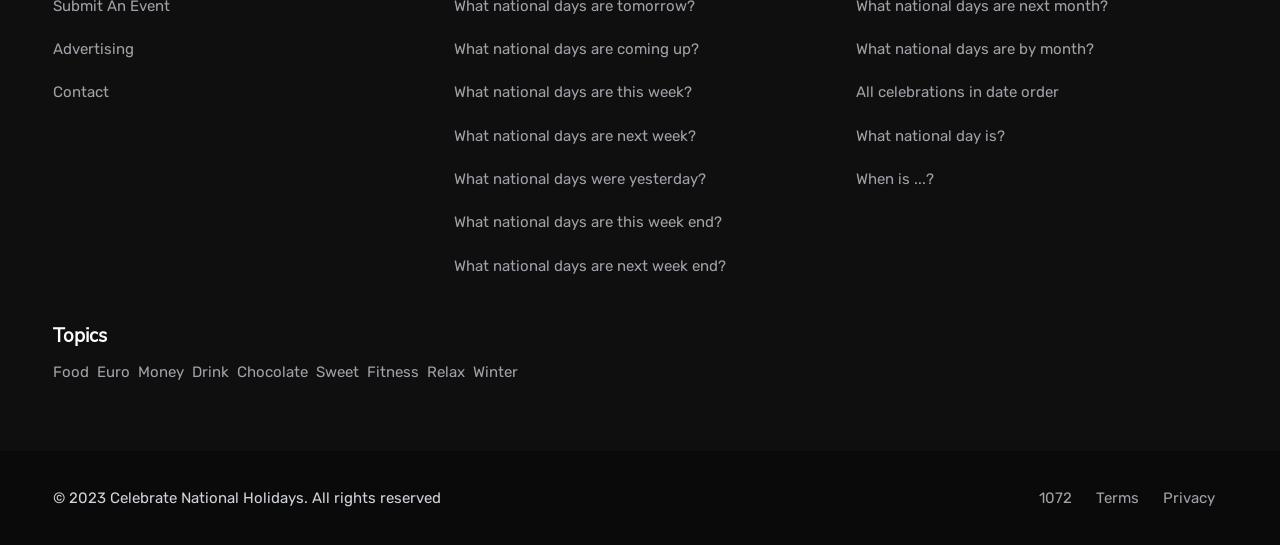What is the main topic of this webpage?
Using the visual information, answer the question in a single word or phrase.

National days